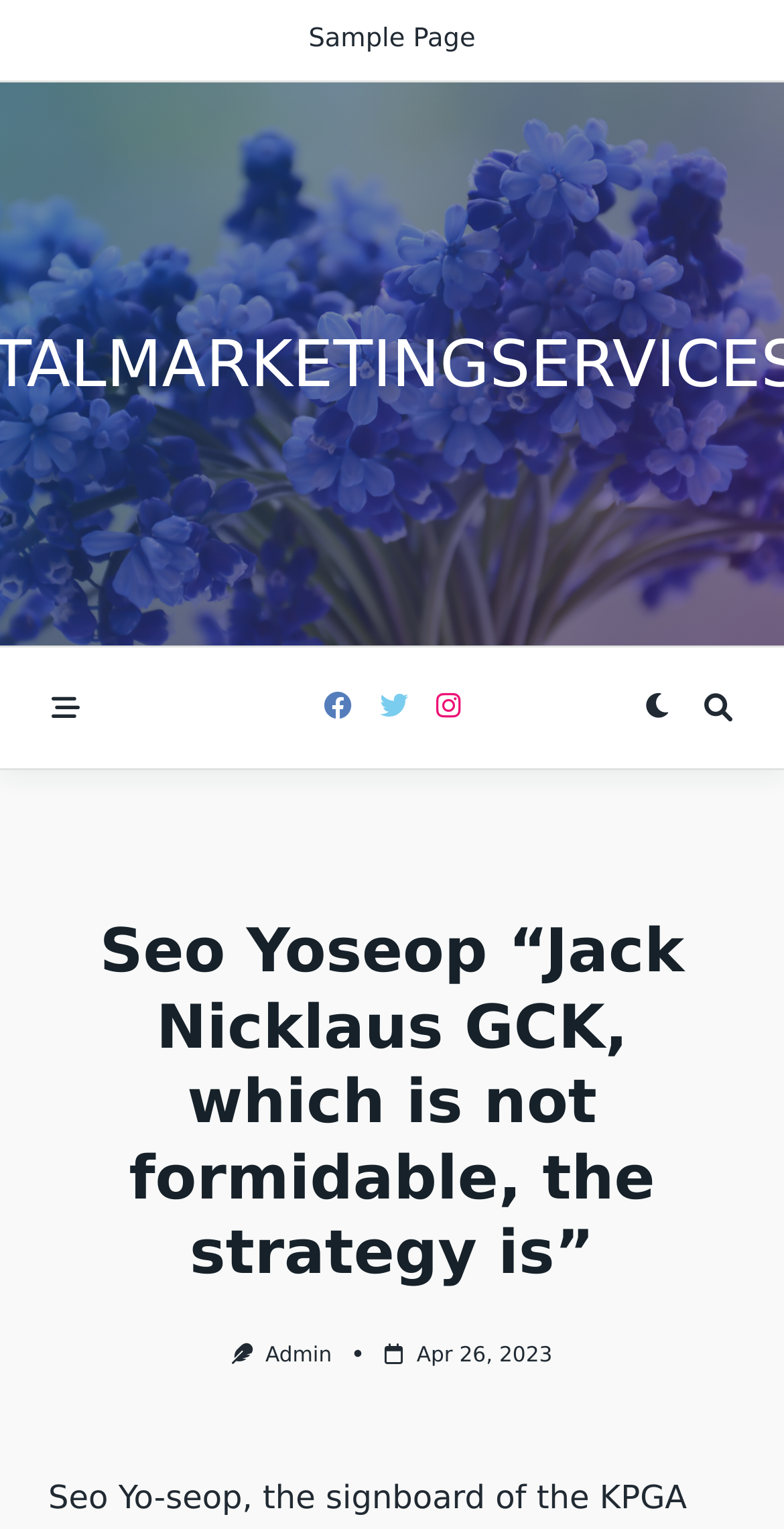What is the purpose of the button with the '' icon?
Look at the image and respond to the question as thoroughly as possible.

The purpose of the button with the '' icon is not explicitly stated on the webpage, but it is likely a navigation or action button based on its location and design.